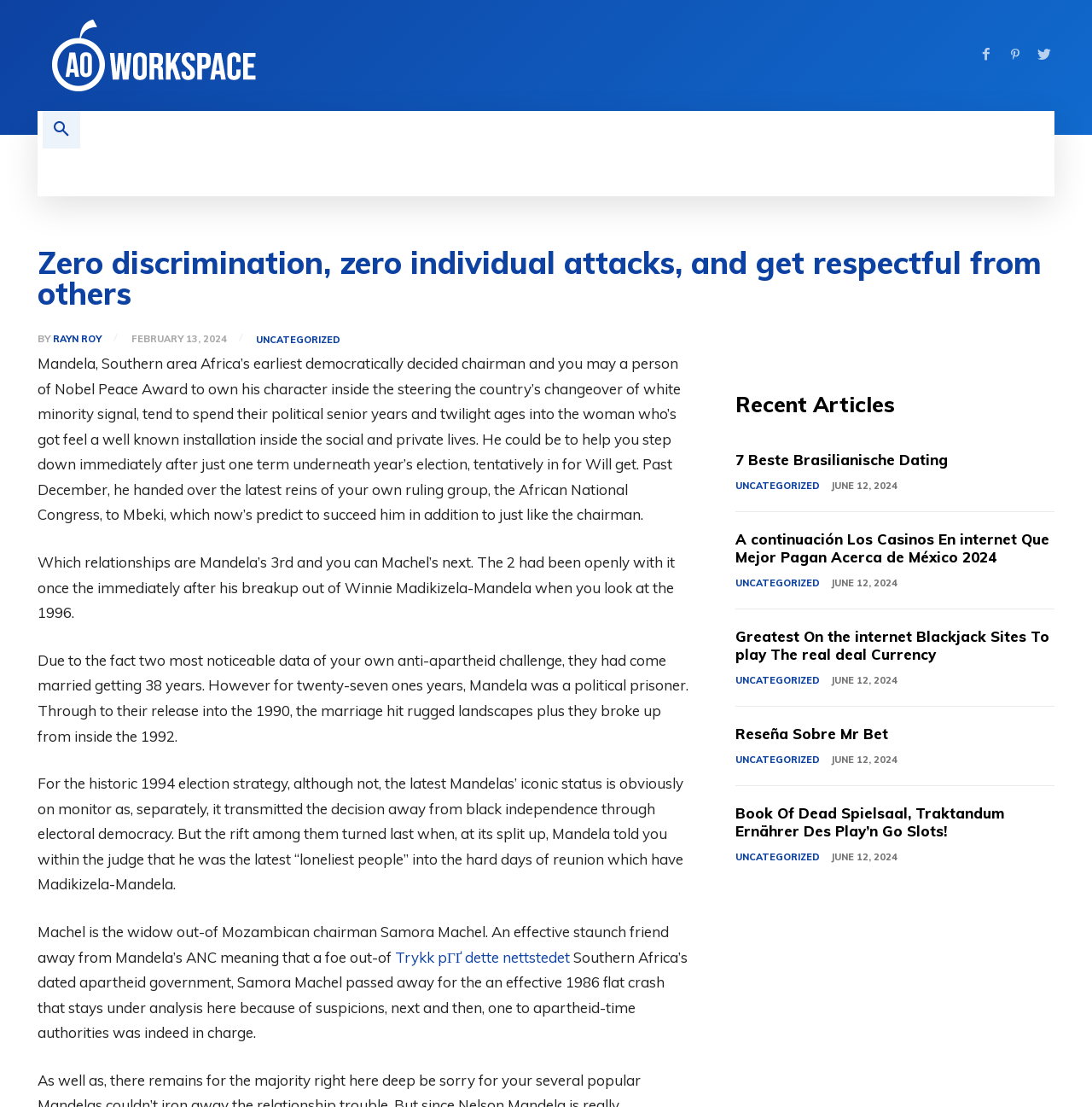Give a short answer using one word or phrase for the question:
What is the title of the first article?

Zero discrimination, zero individual attacks, and get respectful from others